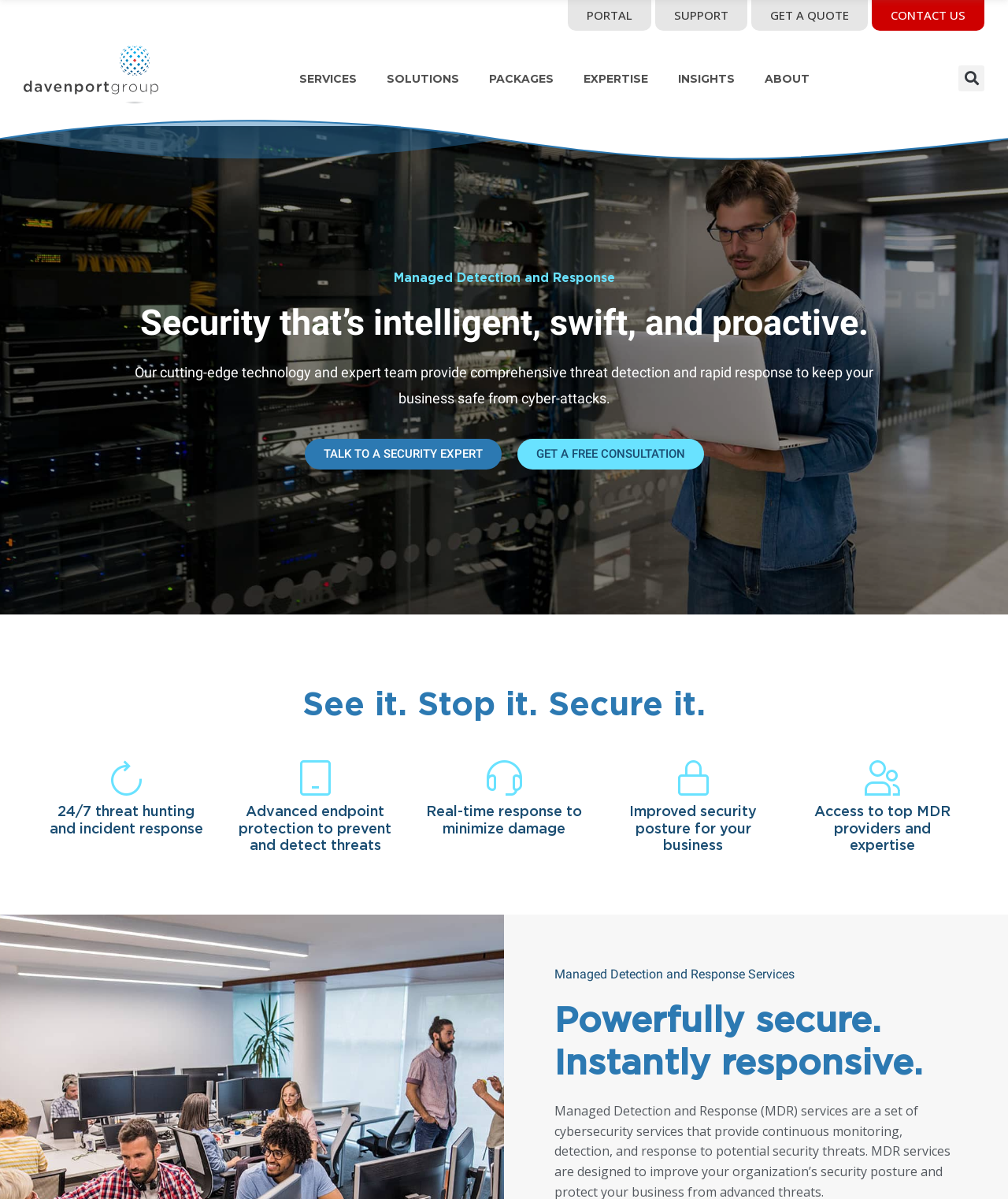How many headings are there on the webpage?
Based on the image, give a one-word or short phrase answer.

7